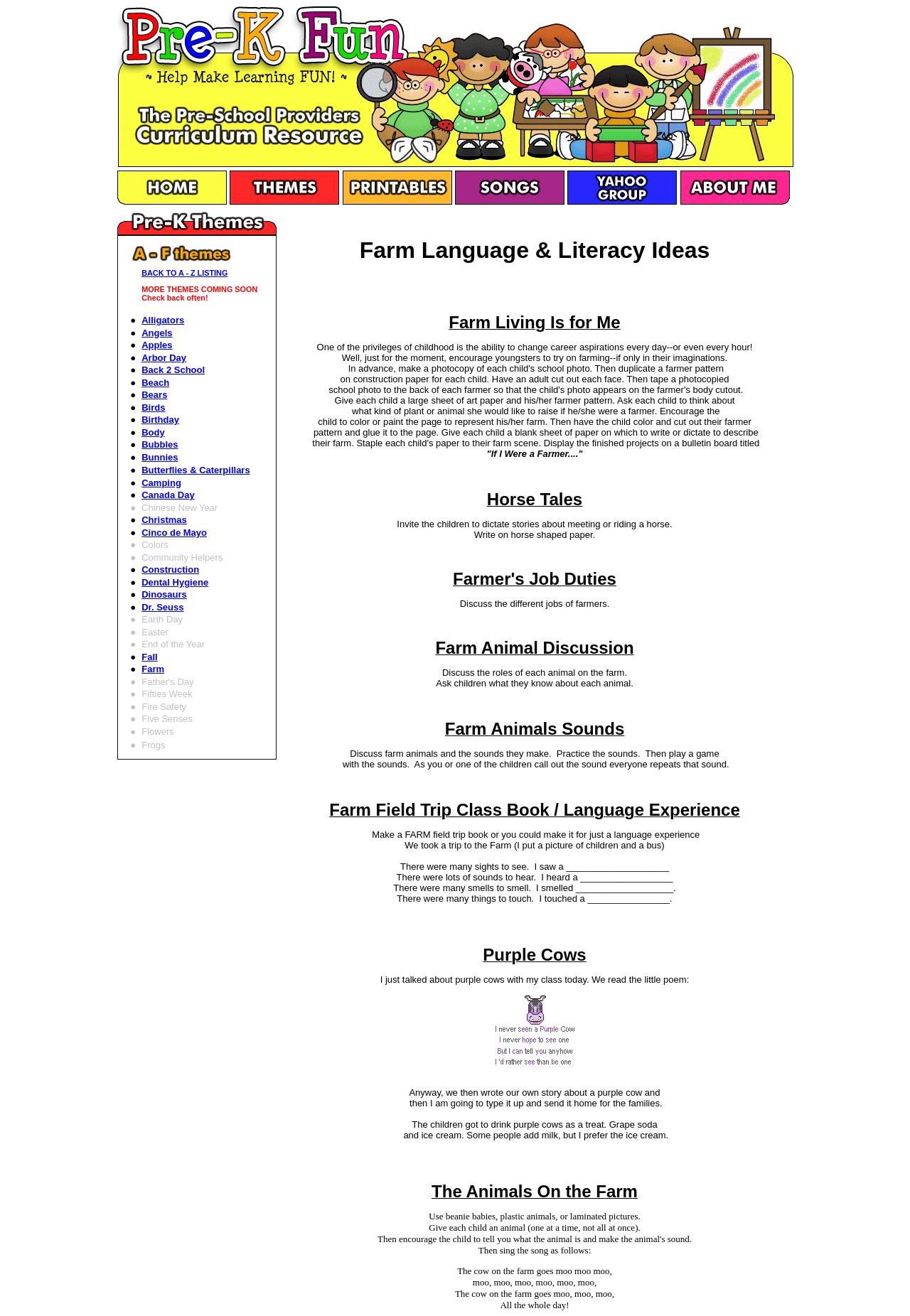Based on the provided description, "Butterflies & Caterpillars", find the bounding box of the corresponding UI element in the screenshot.

[0.156, 0.353, 0.275, 0.361]